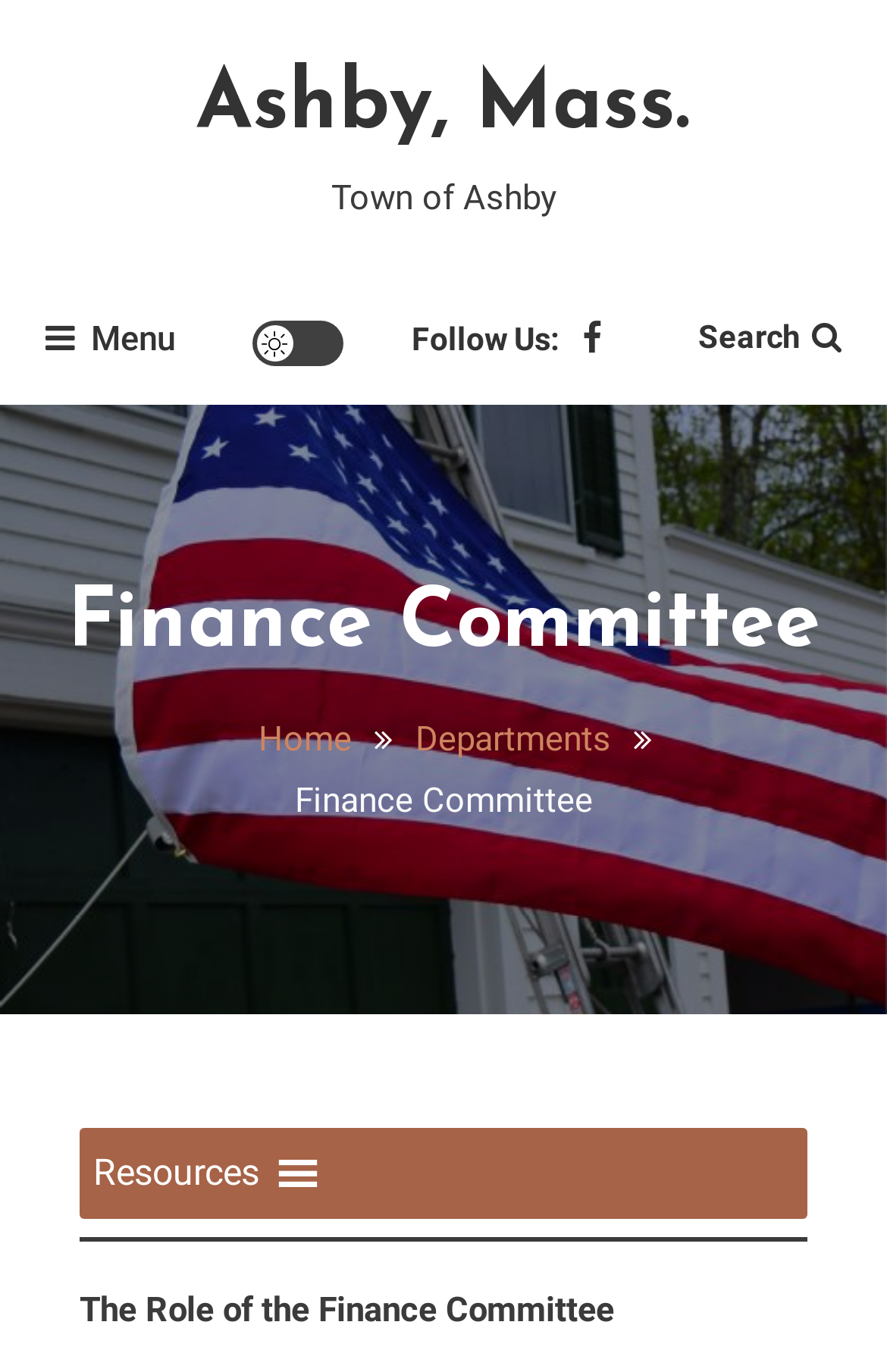What is the purpose of the 'Resources' button?
Based on the visual details in the image, please answer the question thoroughly.

The 'Resources' button is located at the bottom of the webpage and is likely used to provide additional resources related to the Finance Committee, as indicated by the '' icon.